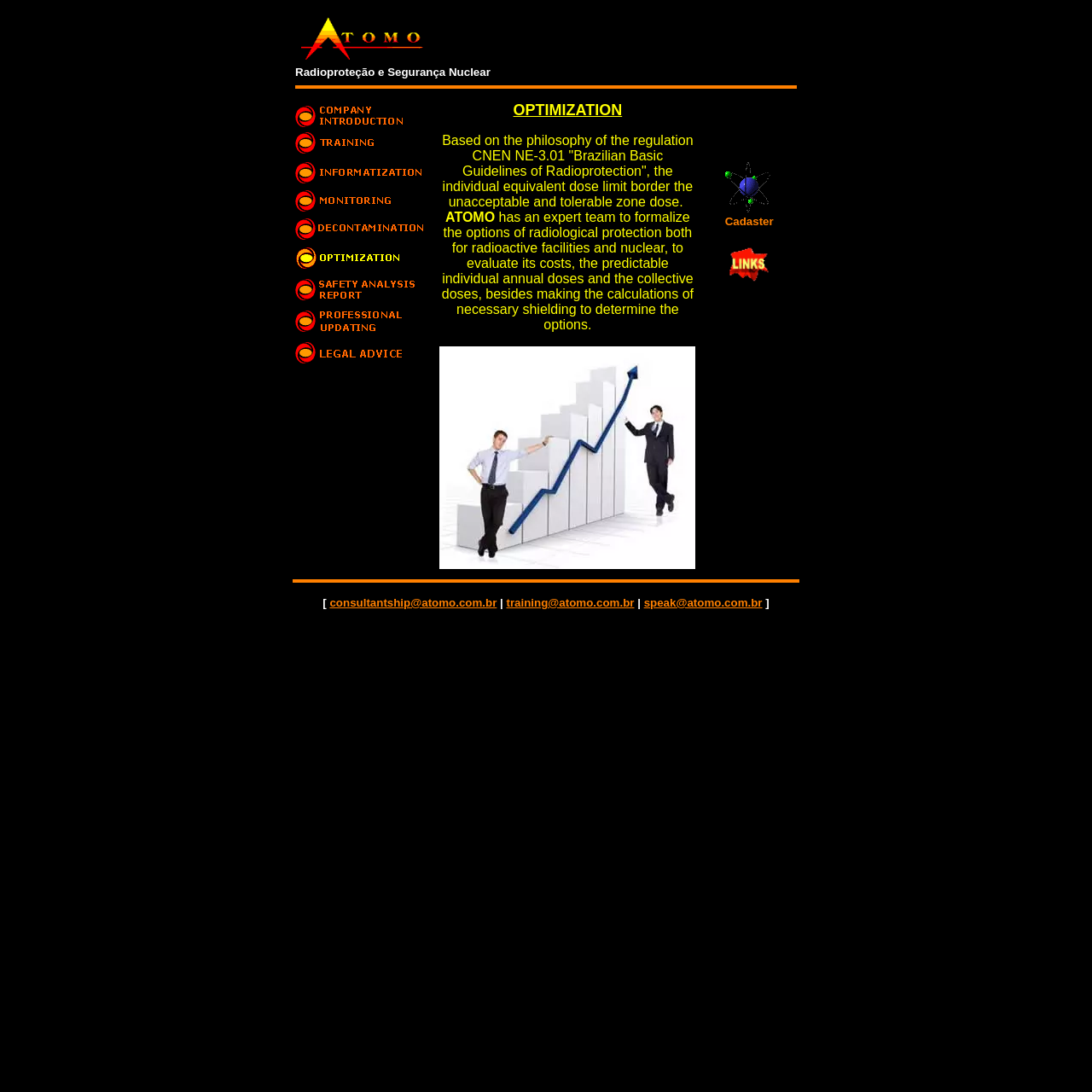What is the content of the third table cell in the second table row?
Please give a well-detailed answer to the question.

The third table cell in the second table row contains a description of the optimization service, which is based on the philosophy of the regulation CNEN NE-3.01 'Brazilian Basic Guidelines of Radioprotection'.